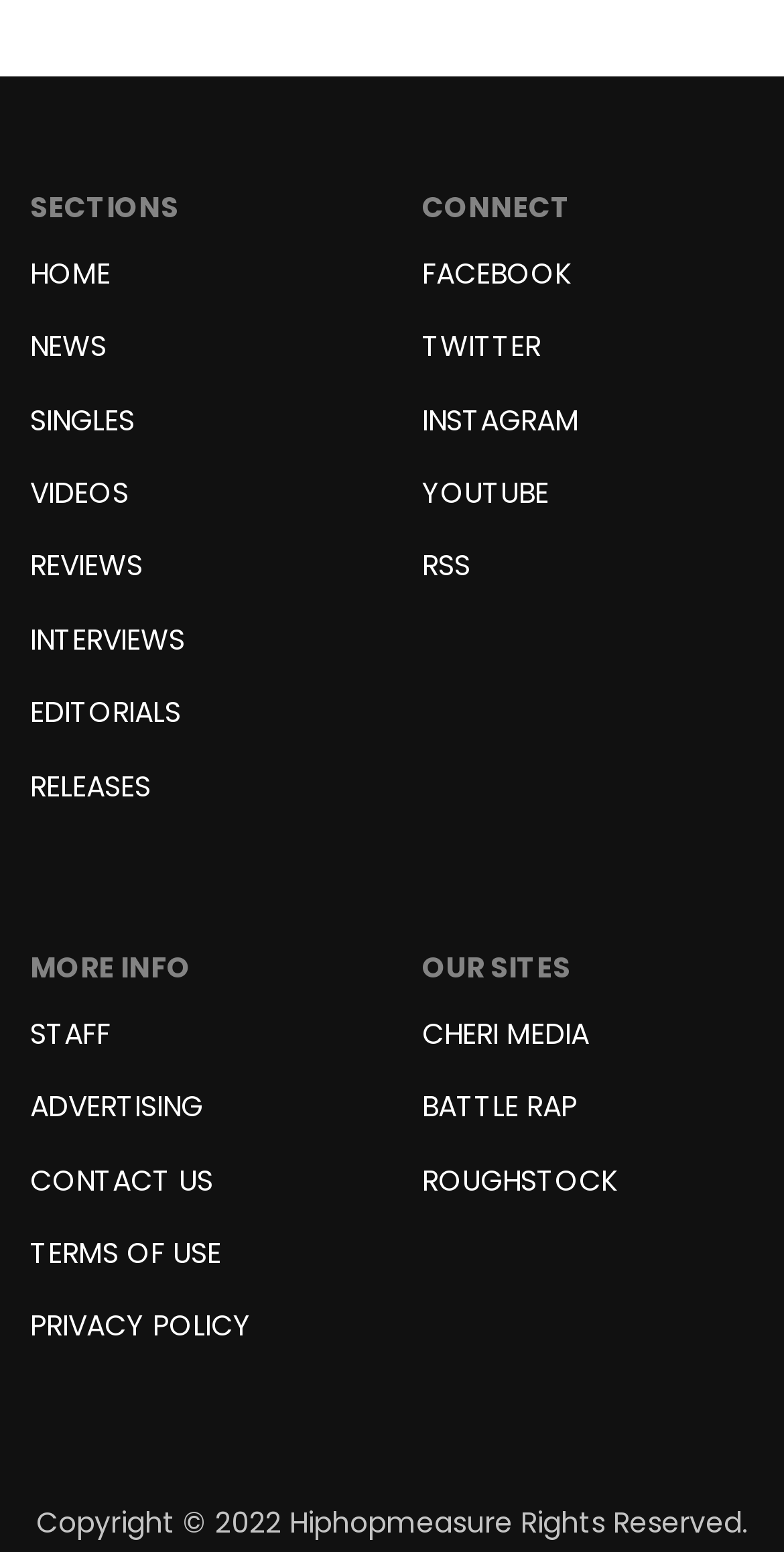Locate the bounding box coordinates of the element to click to perform the following action: 'go to home page'. The coordinates should be given as four float values between 0 and 1, in the form of [left, top, right, bottom].

[0.038, 0.163, 0.141, 0.197]